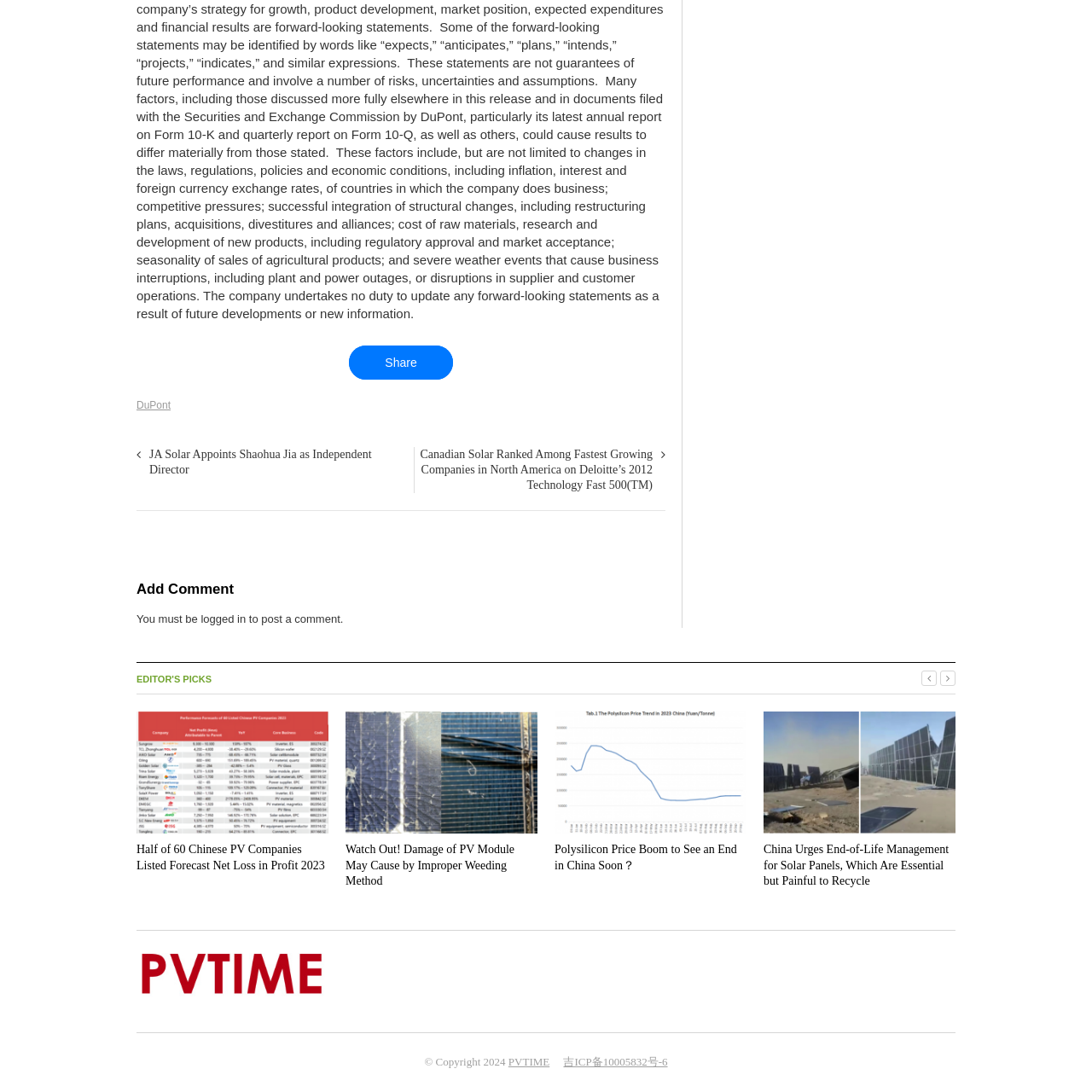Look at the photo within the red outline and describe it thoroughly.

The image is titled "Half of 60 Chinese PV Companies Listed Forecast Net Loss in Profit 2023." This suggests a focus on the solar photovoltaic (PV) industry in China, specifically addressing the financial challenges faced by a significant number of companies within this sector. The context highlights a downturn in profitability, indicating potential implications for the industry as a whole. The image likely accompanies an article that explores the reasons behind these forecasted losses, shedding light on market conditions and operational factors affecting these companies.